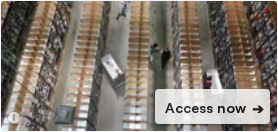How many individuals are present in the foreground?
Please provide a single word or phrase as your answer based on the image.

Two